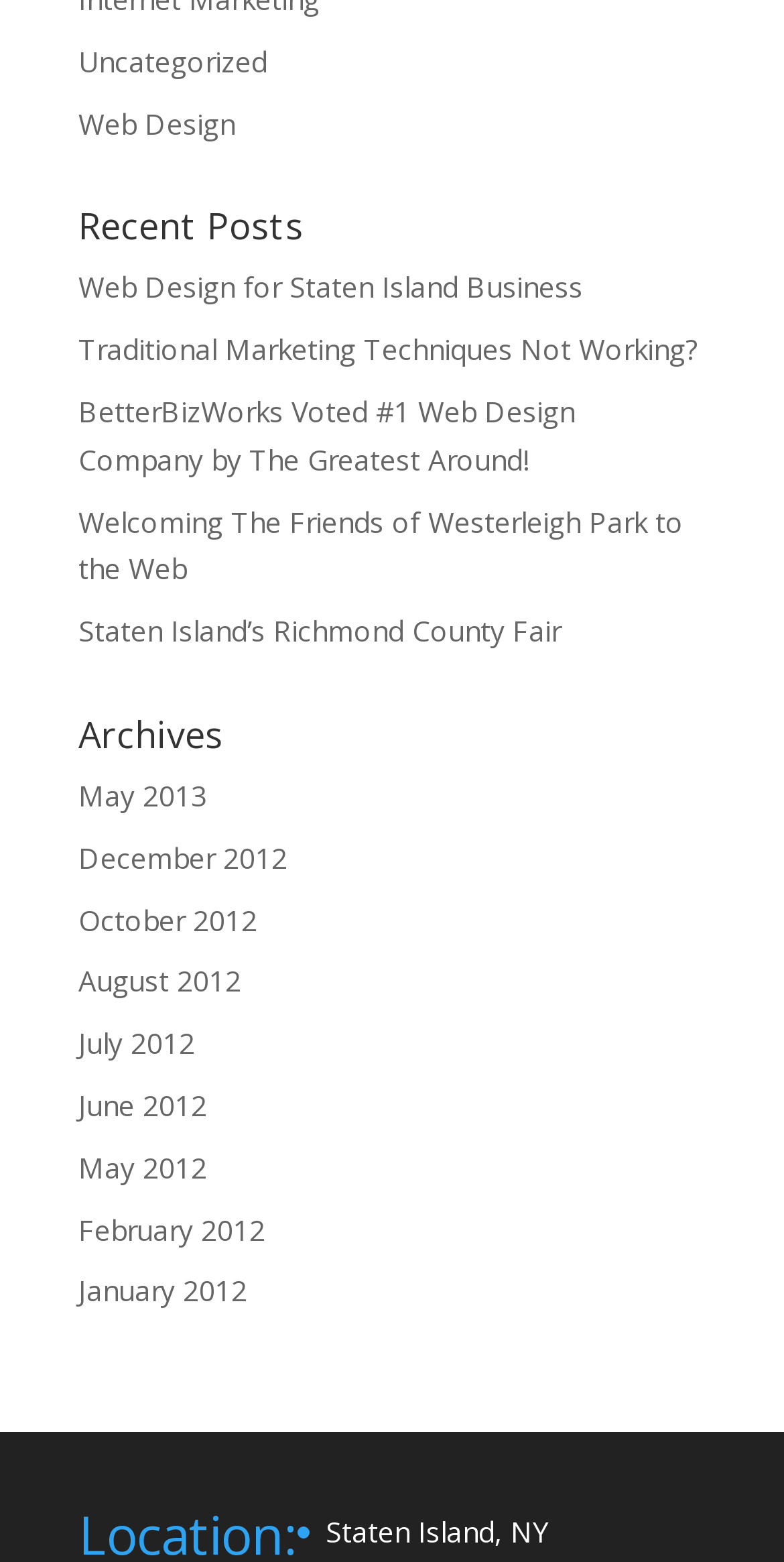How many archives are listed?
Please give a detailed and elaborate explanation in response to the question.

The number of archives can be determined by counting the link elements under the 'Archives' heading, which are 'May 2013', 'December 2012', 'October 2012', 'August 2012', 'July 2012', 'June 2012', 'May 2012', 'February 2012', and 'January 2012', totaling 9 archives.